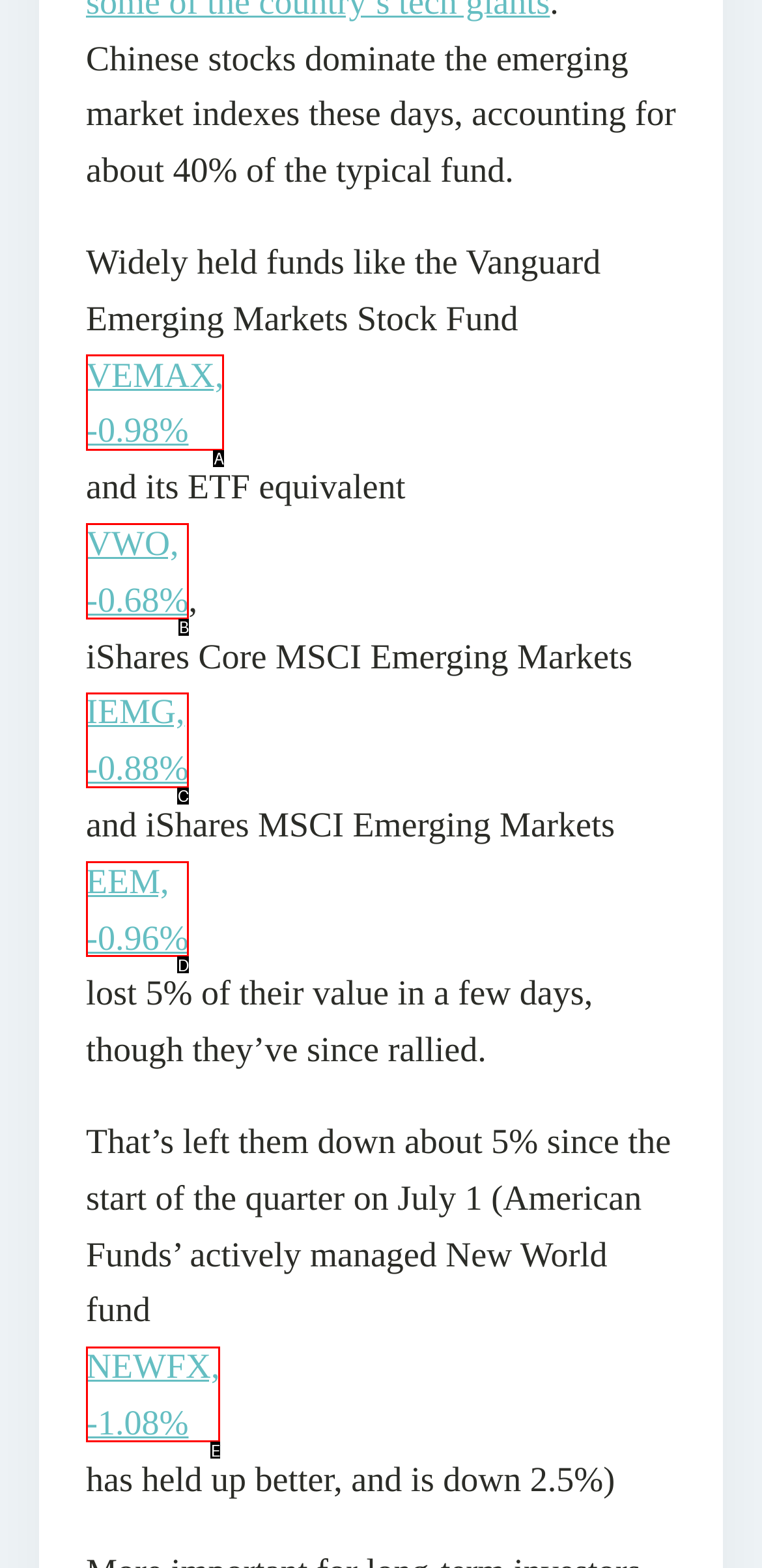Please provide the letter of the UI element that best fits the following description: EEM, -0.96%
Respond with the letter from the given choices only.

D